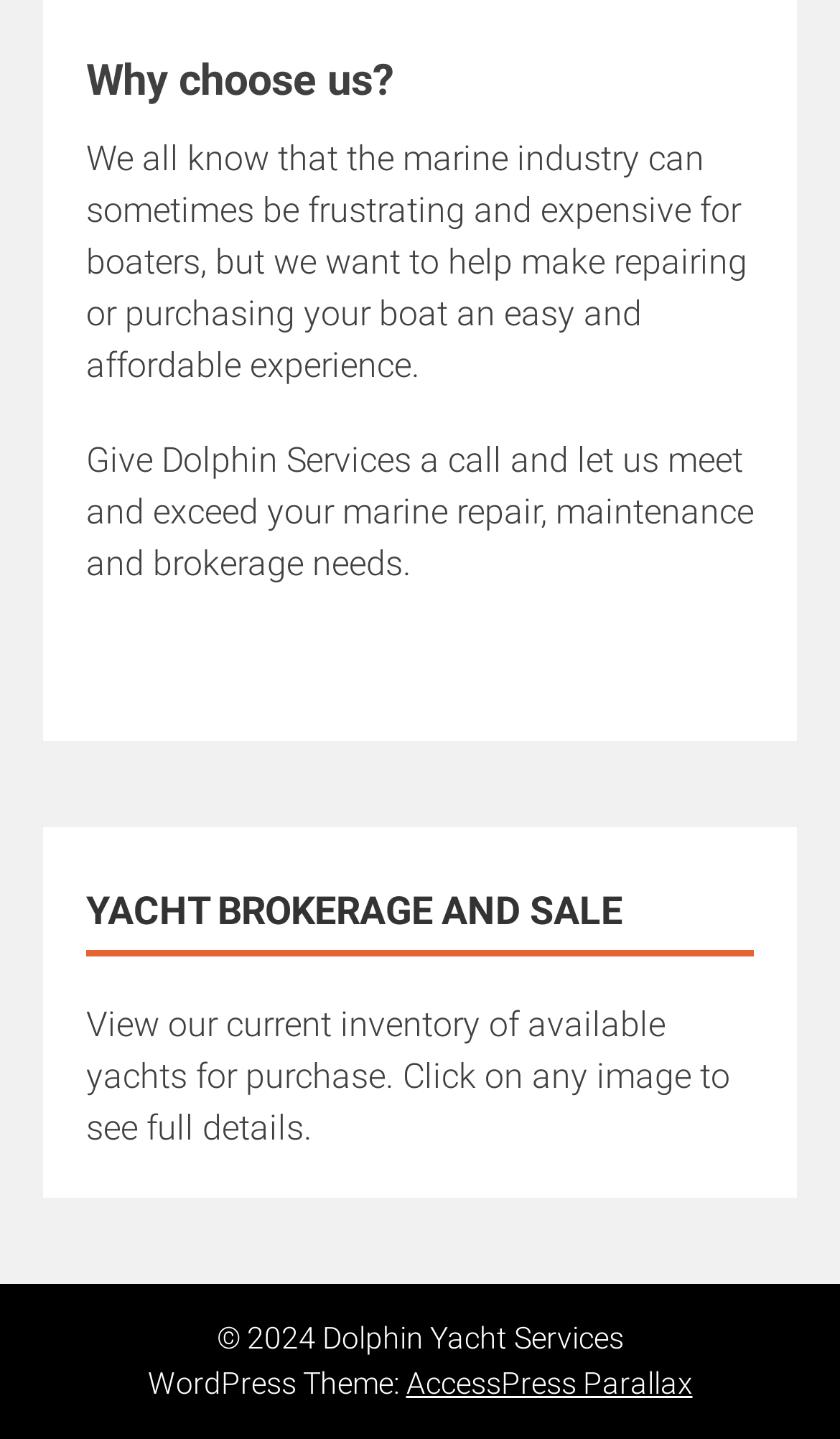Please determine the bounding box coordinates for the UI element described as: "AccessPress Parallax".

[0.483, 0.95, 0.824, 0.974]